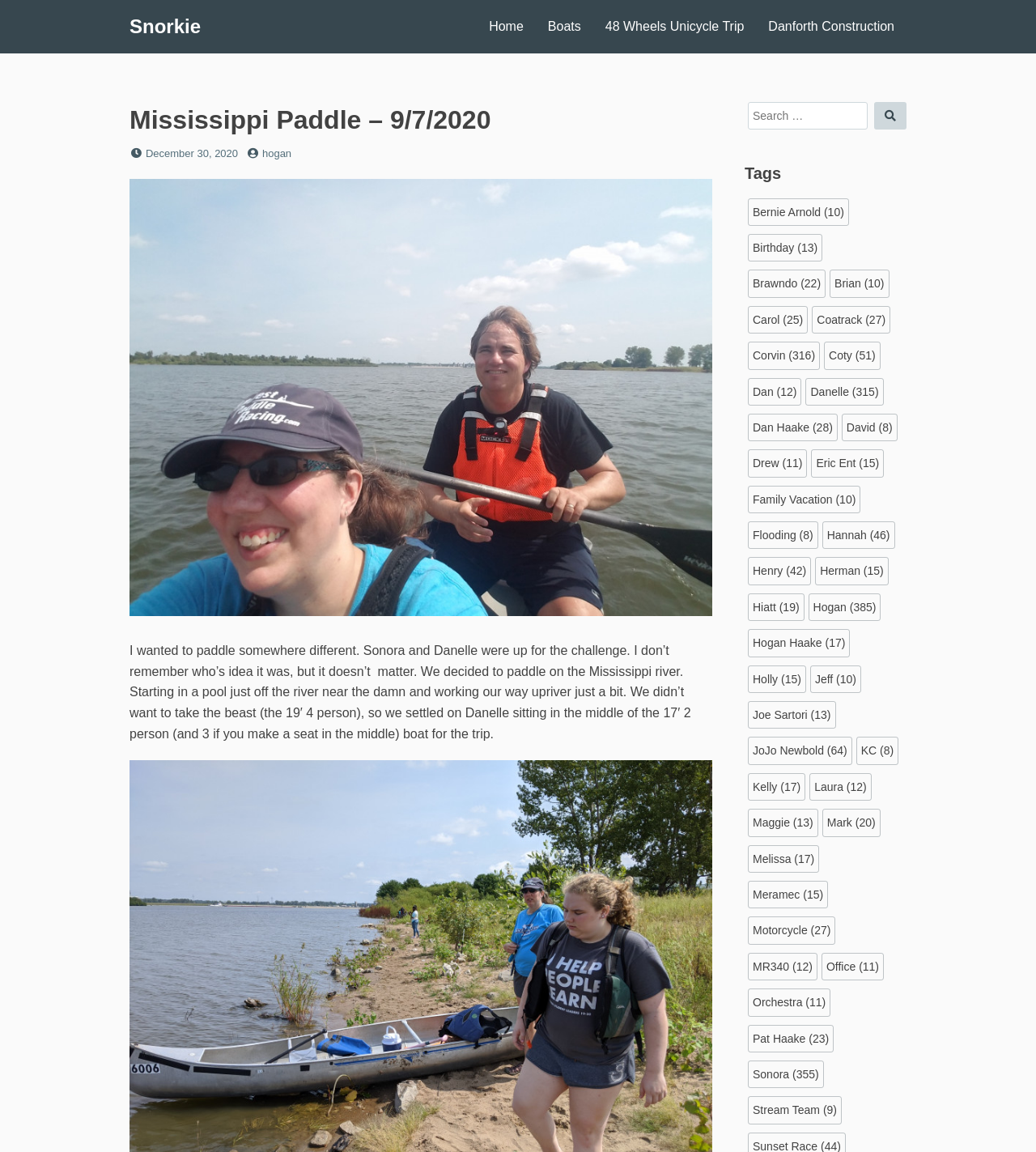Could you identify the text that serves as the heading for this webpage?

Mississippi Paddle – 9/7/2020